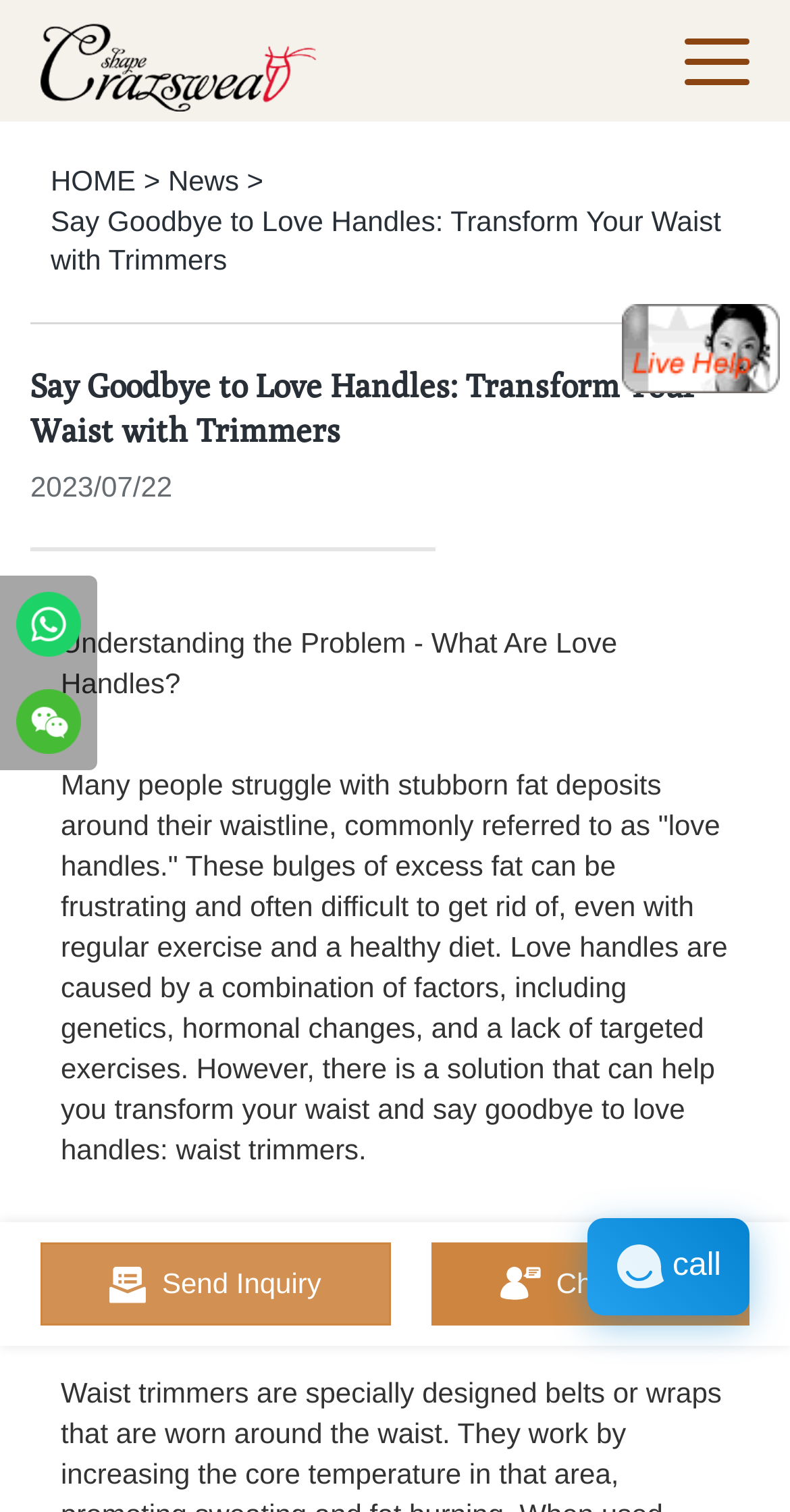What is the topic of the webpage?
Please use the image to deliver a detailed and complete answer.

Based on the heading 'Say Goodbye to Love Handles: Transform Your Waist with Trimmers' and the content of the webpage, it is clear that the topic of the webpage is about love handles and how to transform the waist with trimmers.